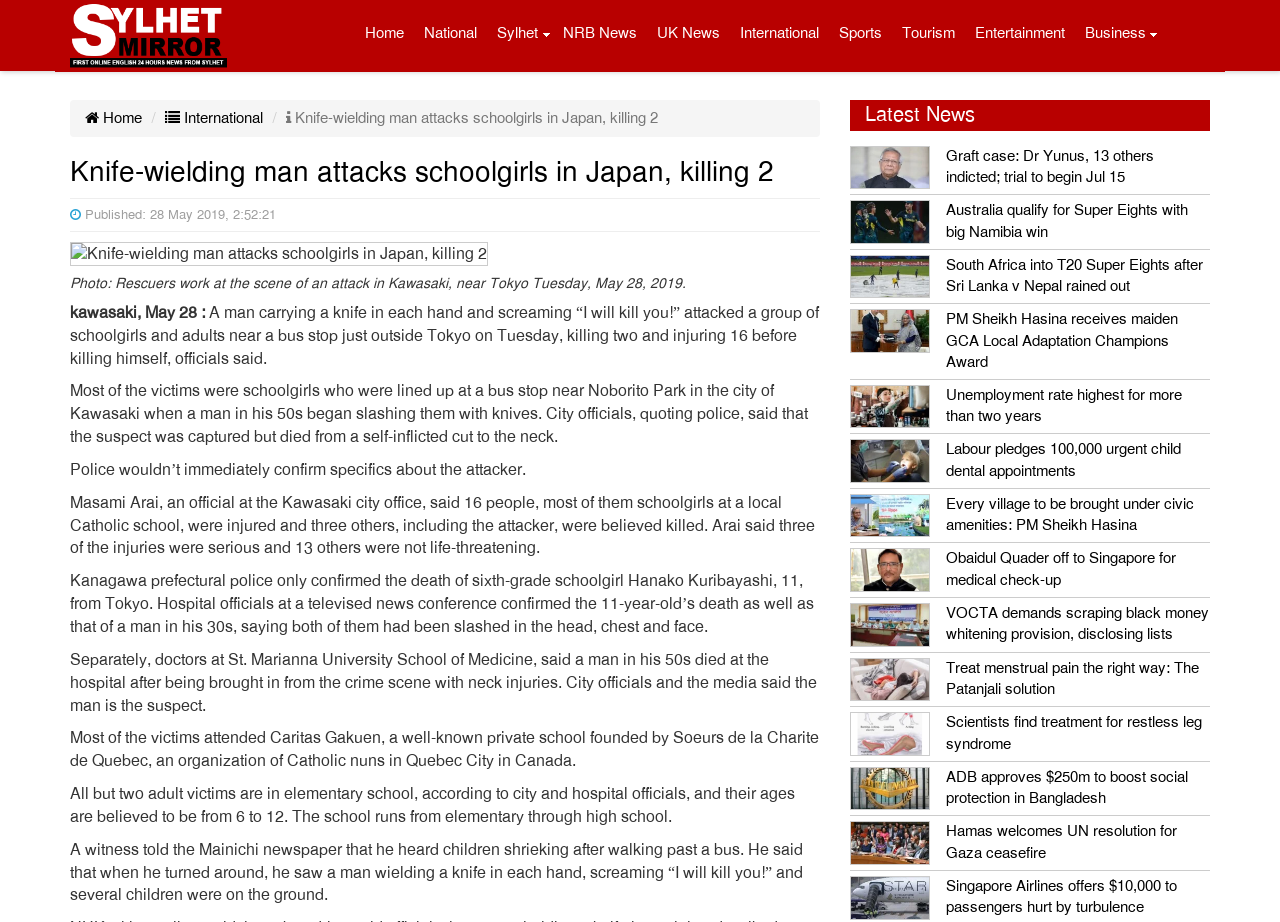How many people were injured in the attack?
Give a detailed explanation using the information visible in the image.

The number of people injured in the attack can be found in the article's content, specifically in the sentence 'Masami Arai, an official at the Kawasaki city office, said 16 people, most of them schoolgirls at a local Catholic school, were injured and three others, including the attacker, were believed killed.' which mentions 16 as the number of people injured.